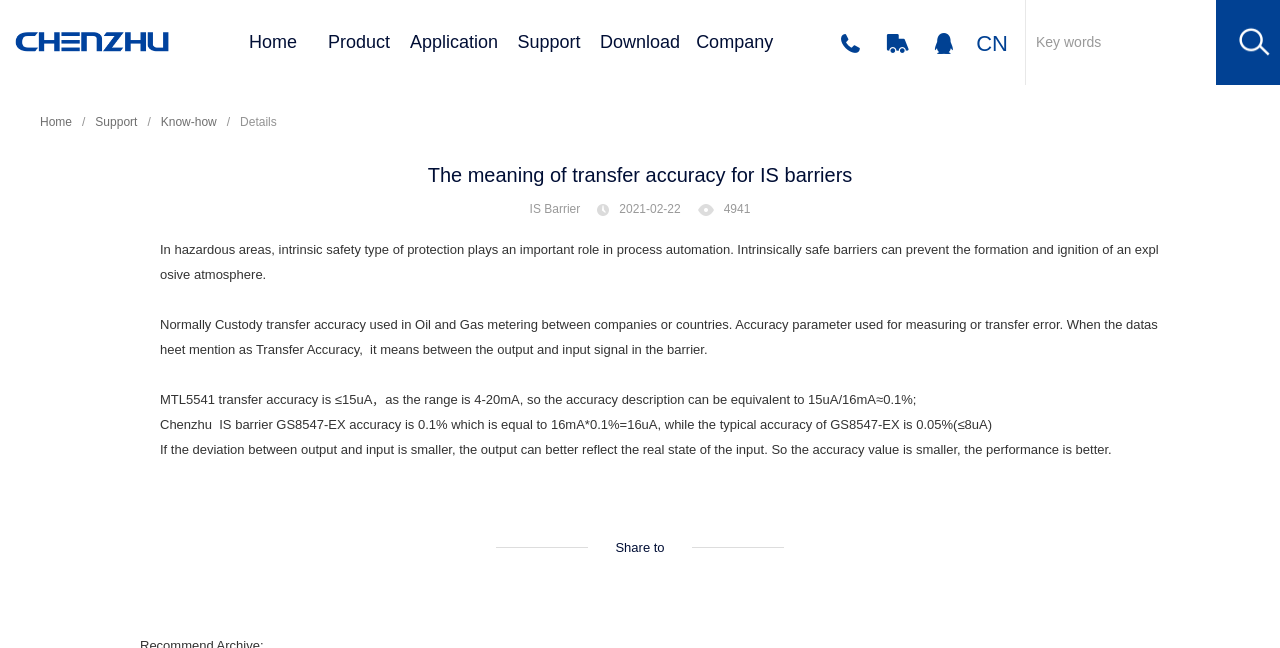What is the accuracy of MTL5541 transfer?
Please answer the question with as much detail as possible using the screenshot.

According to the webpage content, I can see that the accuracy of MTL5541 transfer is ≤15uA, which is equivalent to 0.1% of the range 4-20mA.